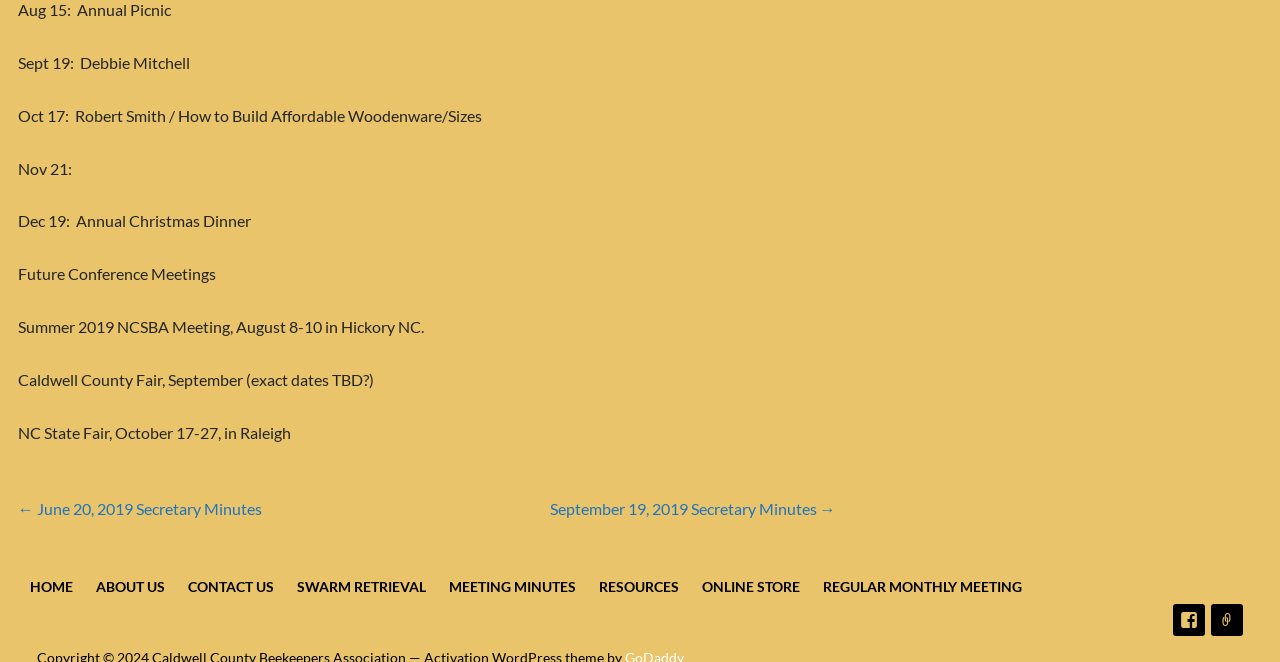What is the name of the speaker on September 19?
Based on the image, answer the question with a single word or brief phrase.

Debbie Mitchell